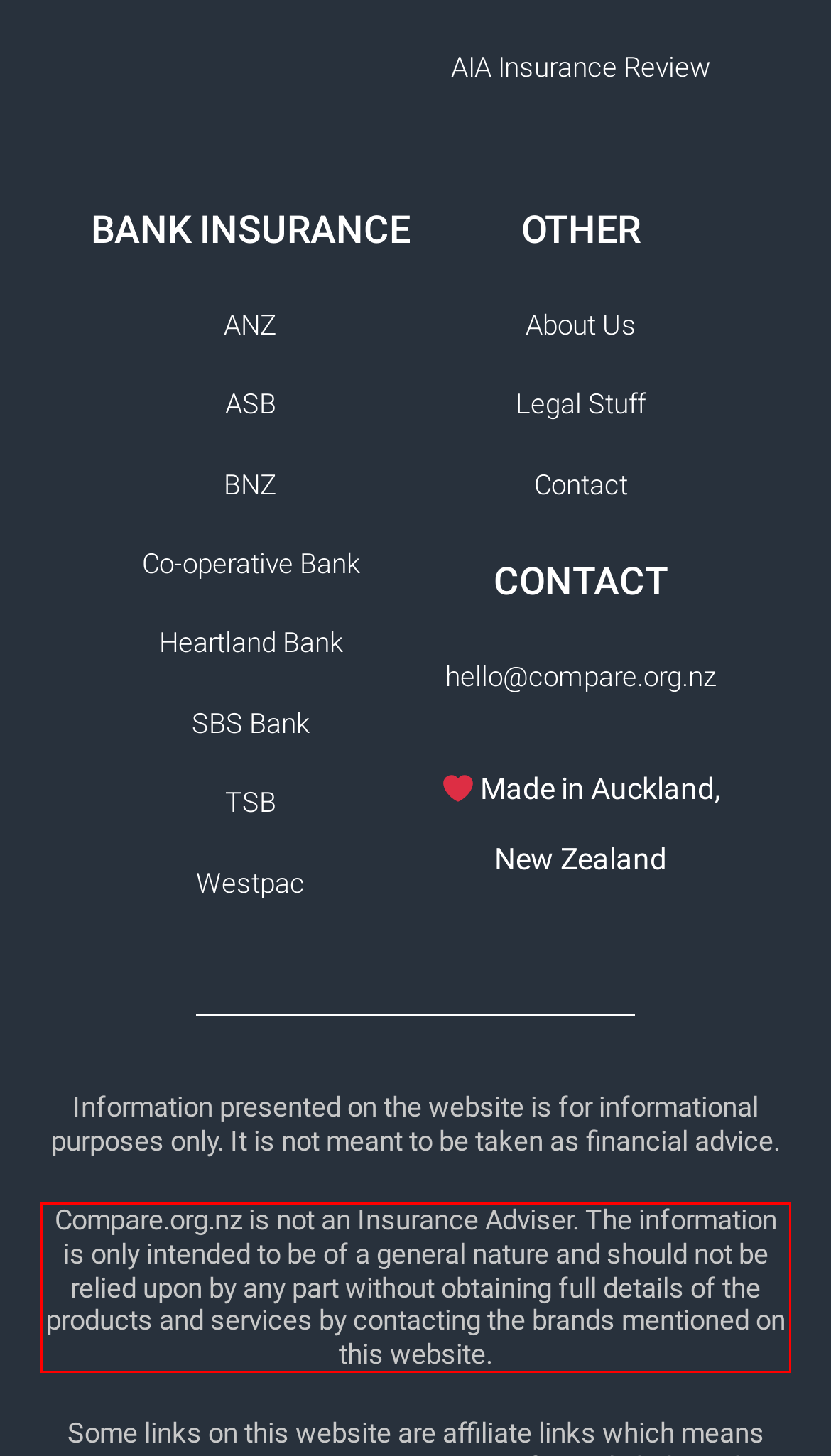With the provided screenshot of a webpage, locate the red bounding box and perform OCR to extract the text content inside it.

Compare.org.nz is not an Insurance Adviser. The information is only intended to be of a general nature and should not be relied upon by any part without obtaining full details of the products and services by contacting the brands mentioned on this website.